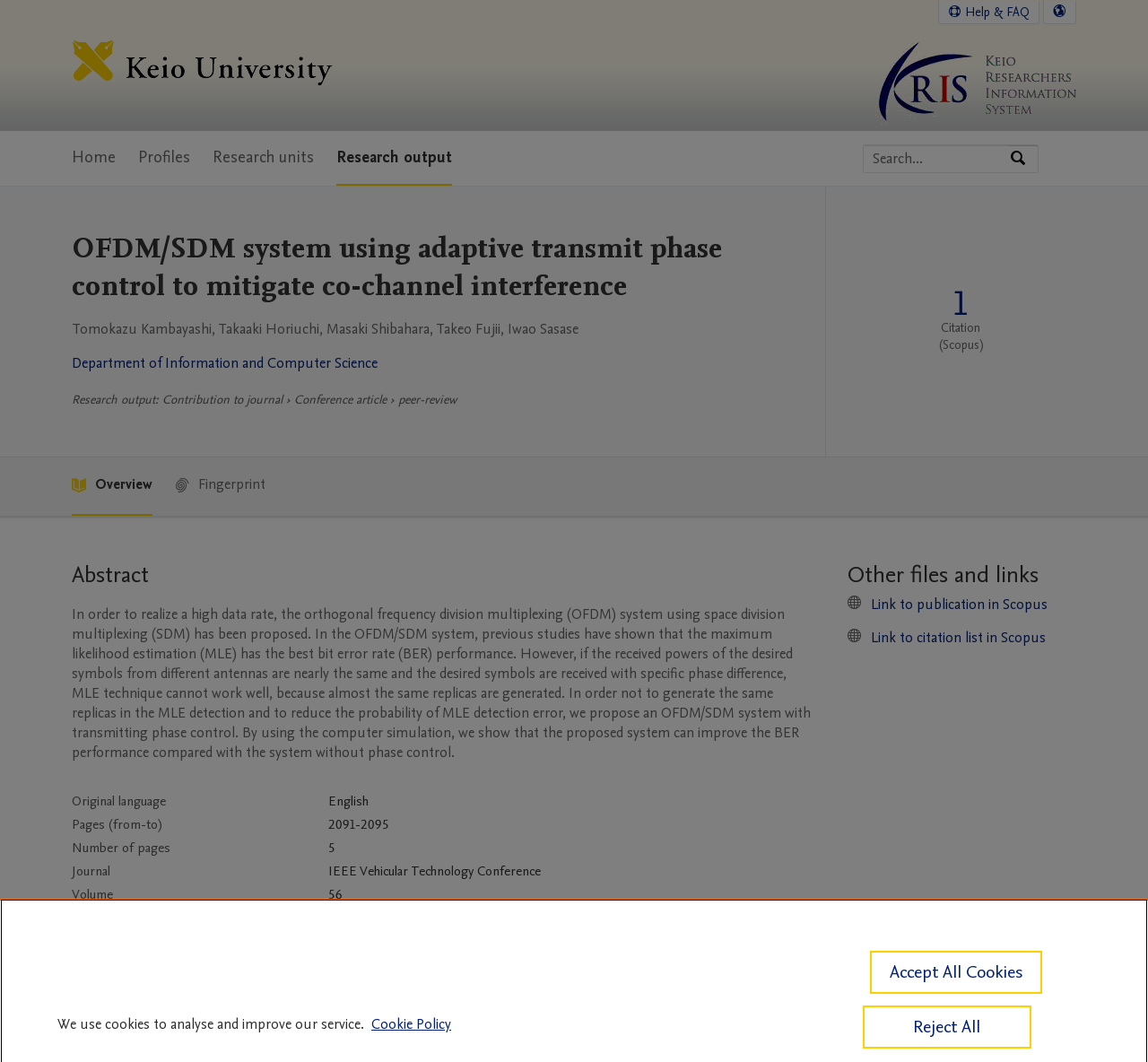What is the name of the journal where the publication was published?
Kindly give a detailed and elaborate answer to the question.

This answer can be obtained by looking at the table under the 'Abstract' section, where the journal name is specified as 'IEEE Vehicular Technology Conference'.